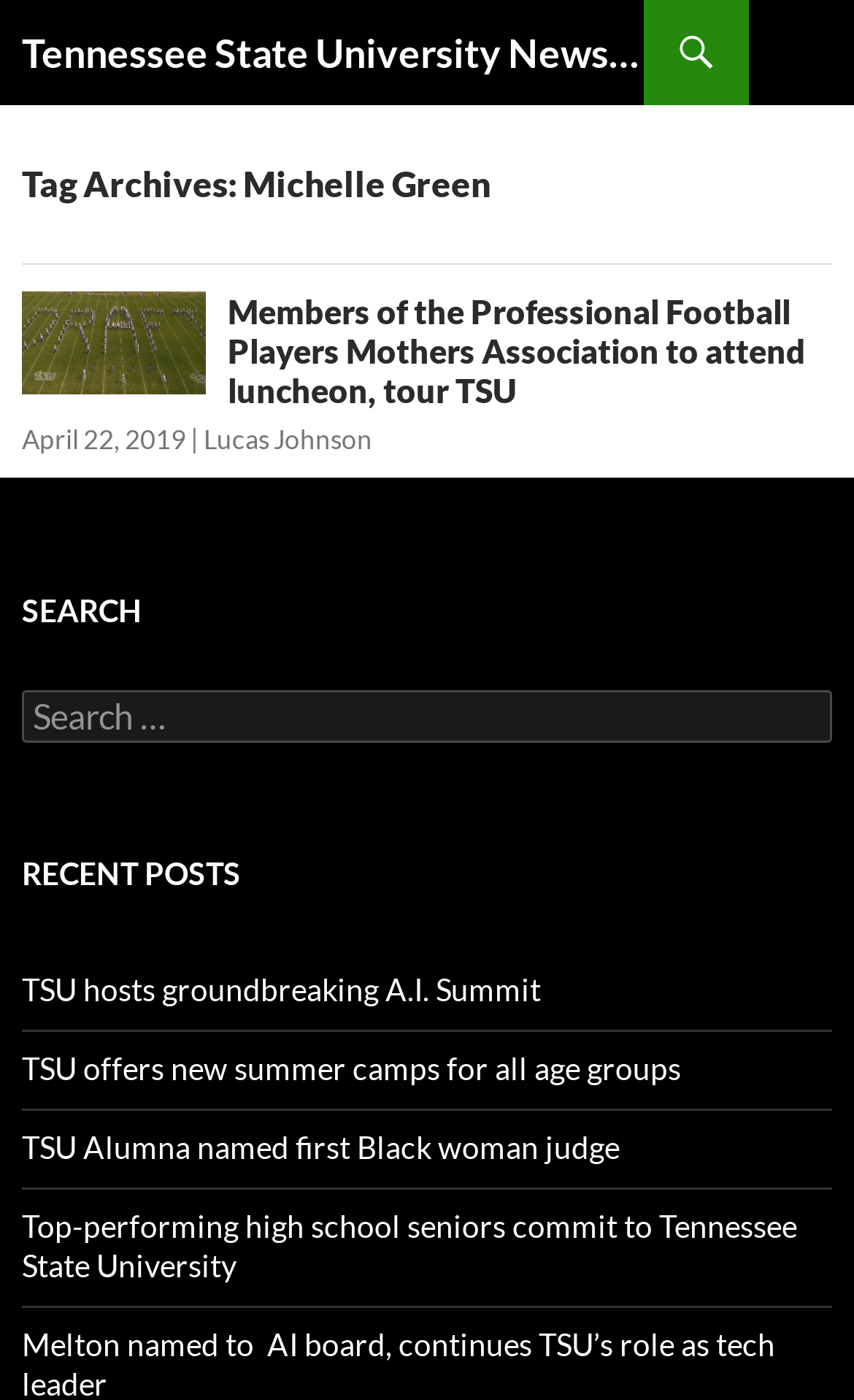What is the date of the first article?
Based on the visual, give a brief answer using one word or a short phrase.

April 22, 2019